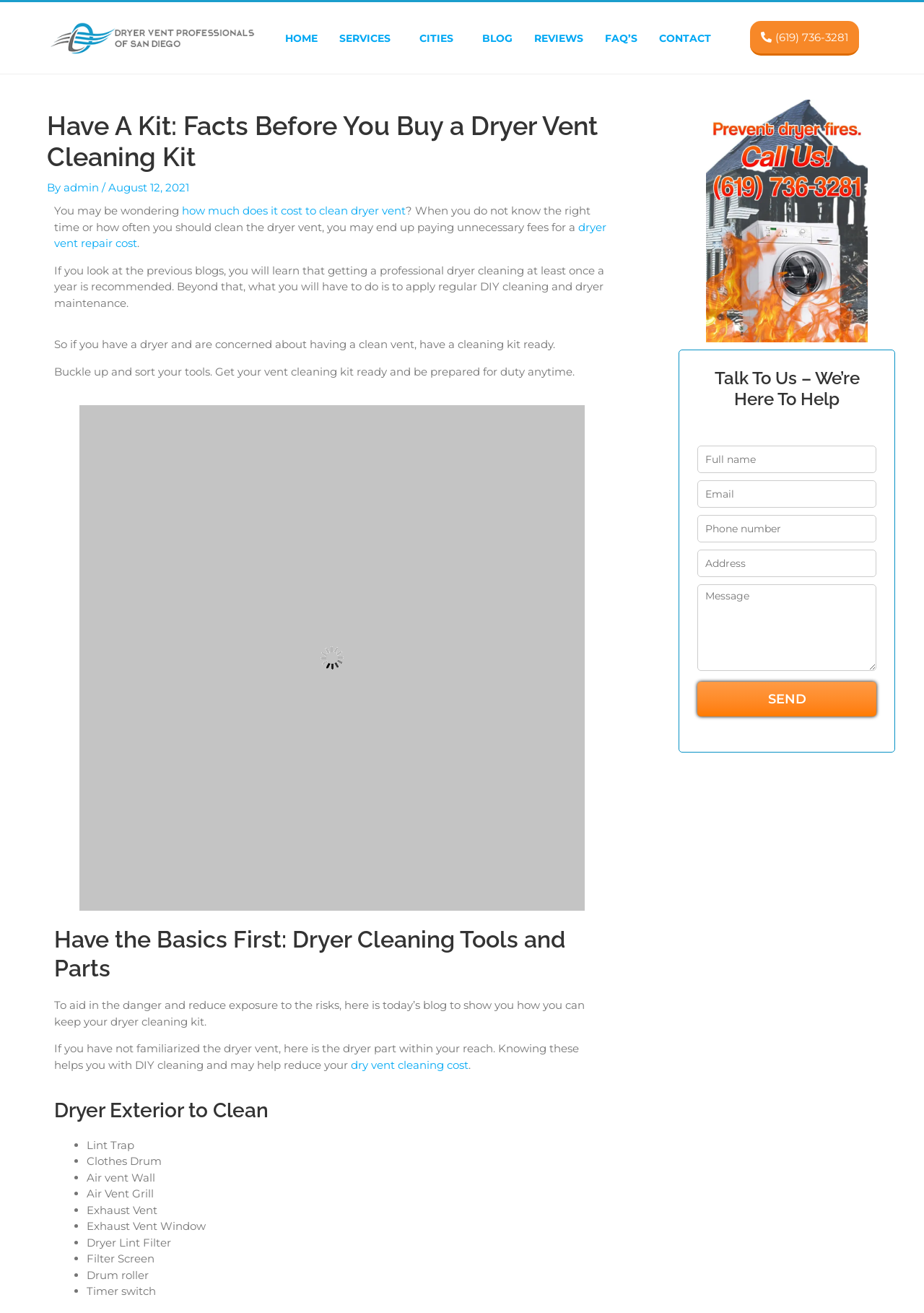Locate the bounding box coordinates of the clickable area to execute the instruction: "Click the 'BLOG' link". Provide the coordinates as four float numbers between 0 and 1, represented as [left, top, right, bottom].

[0.51, 0.017, 0.567, 0.041]